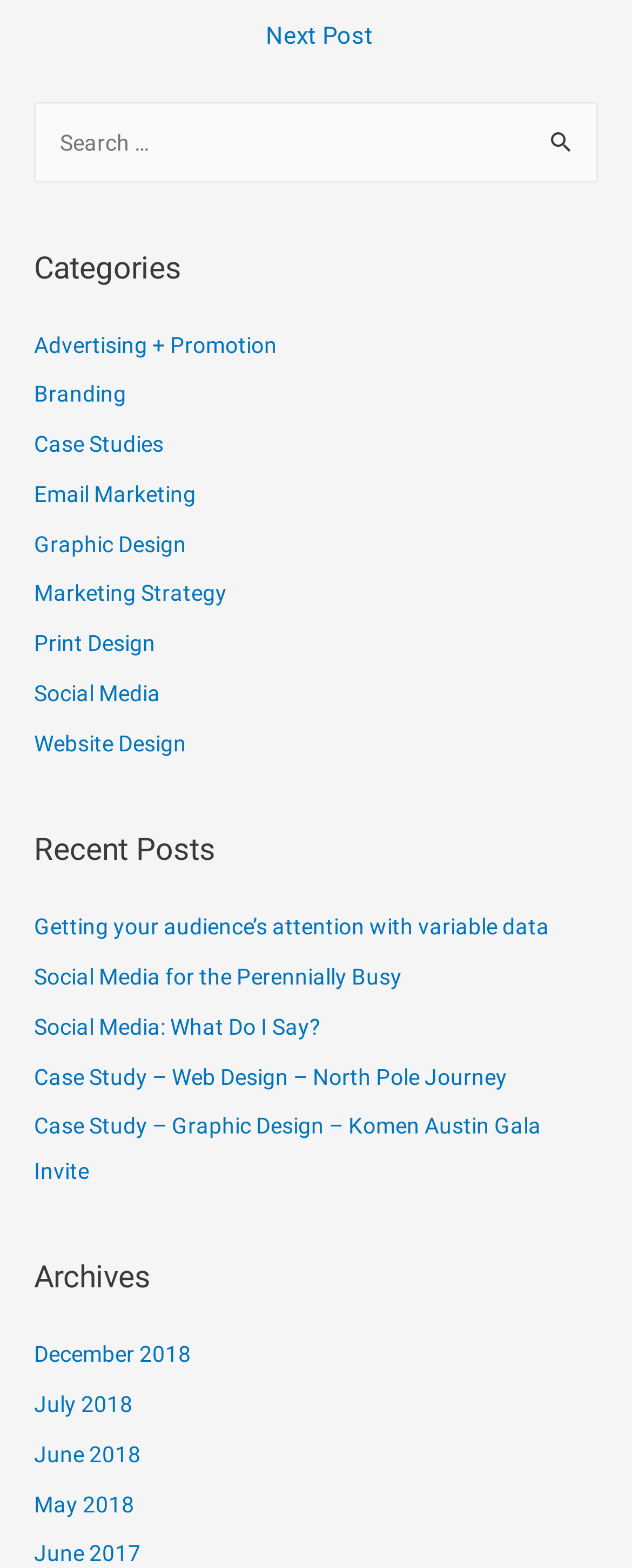Please identify the bounding box coordinates of the element that needs to be clicked to execute the following command: "Click the logo". Provide the bounding box using four float numbers between 0 and 1, formatted as [left, top, right, bottom].

None